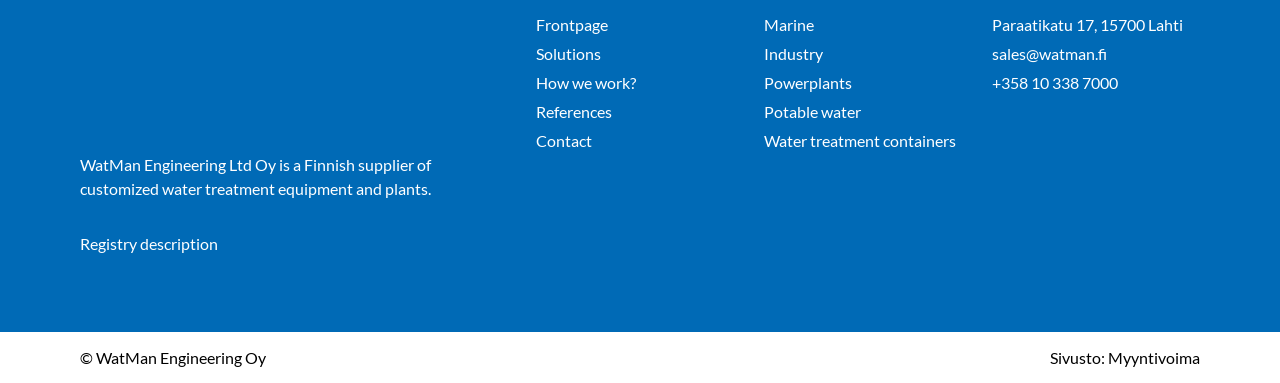Please examine the image and provide a detailed answer to the question: What is the phone number of the company?

The phone number can be found in the StaticText element located at the bottom of the webpage, with coordinates [0.775, 0.192, 0.873, 0.241].